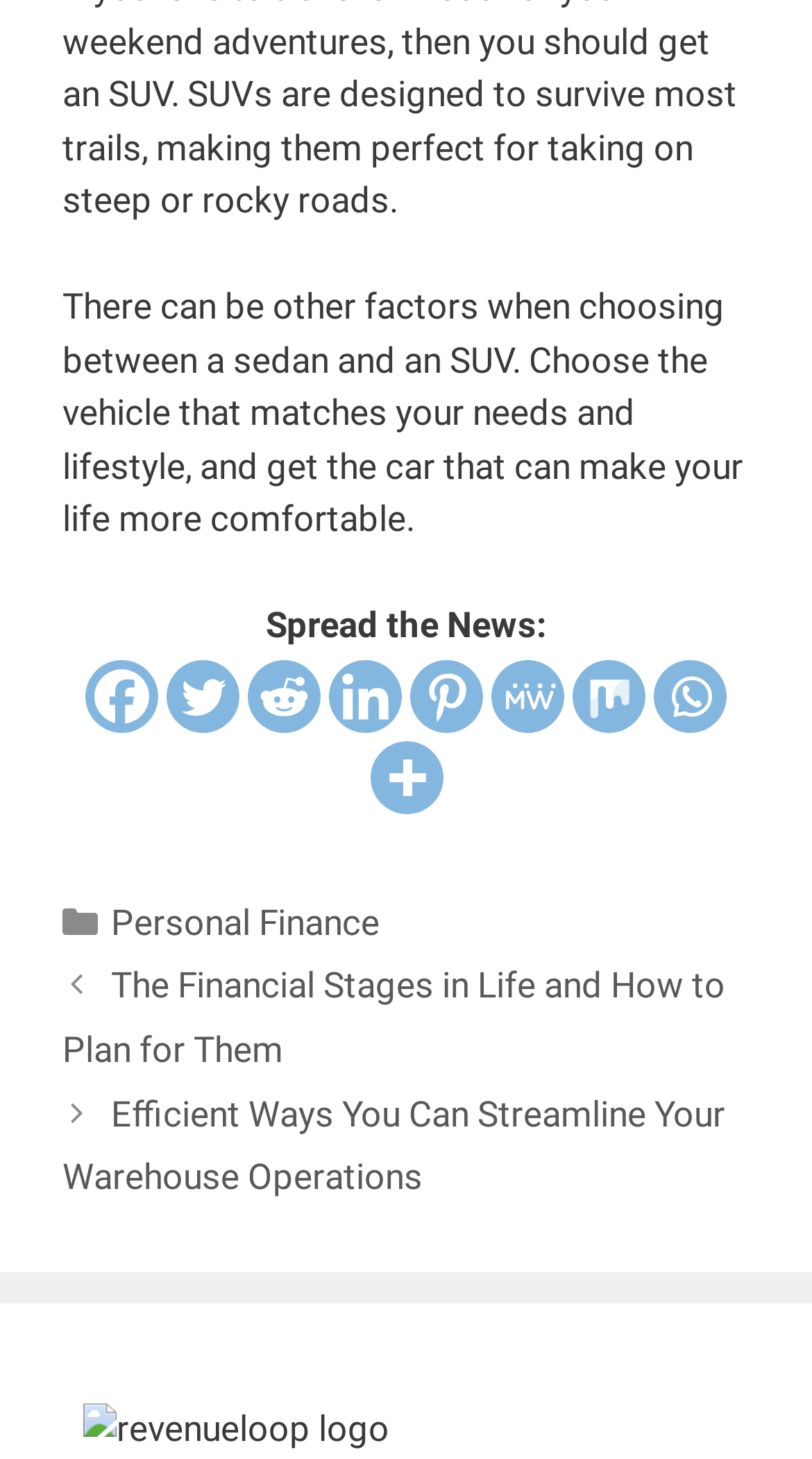Answer this question in one word or a short phrase: How many social media links are available?

8